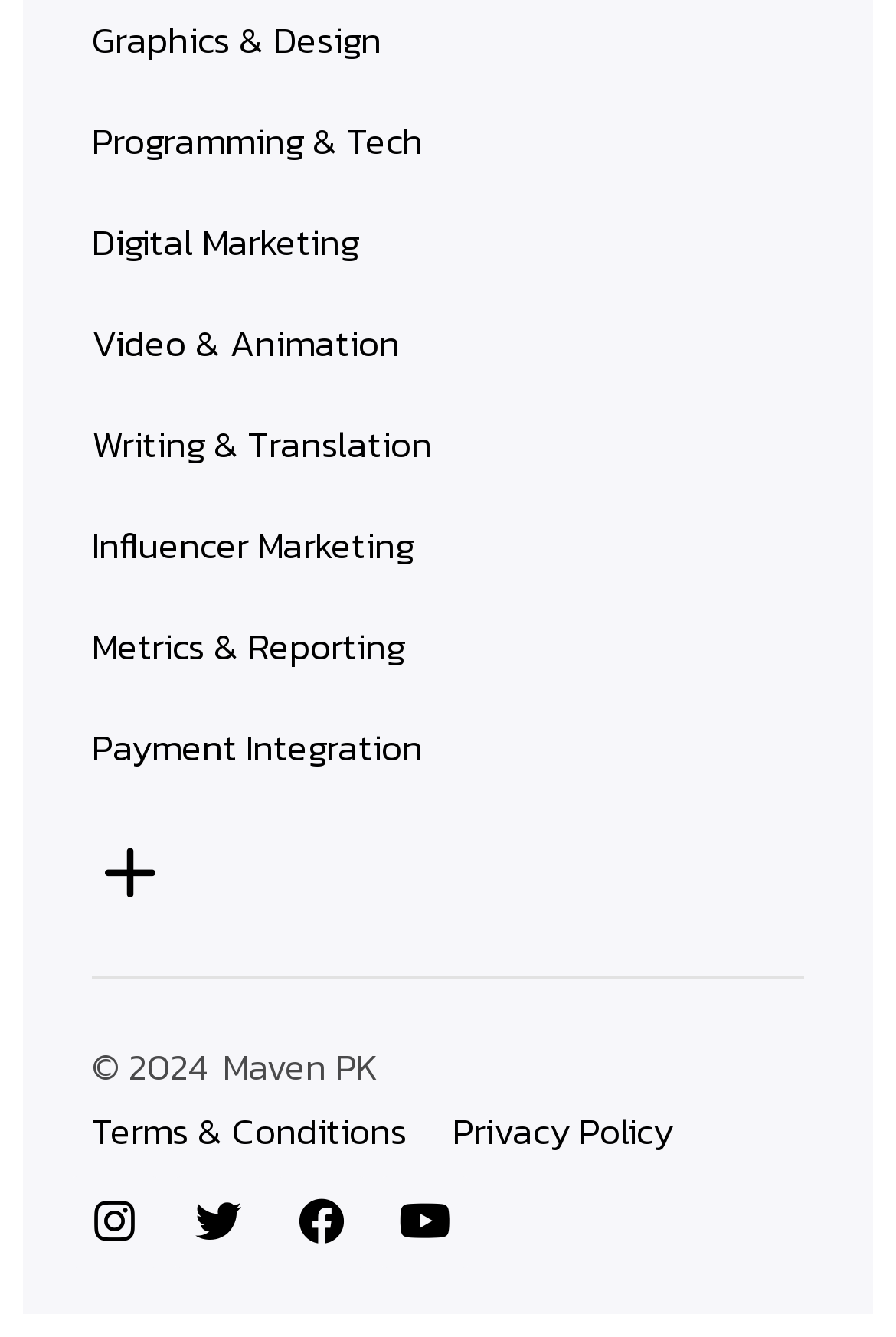Find the bounding box coordinates of the element's region that should be clicked in order to follow the given instruction: "Click on Programming & Tech". The coordinates should consist of four float numbers between 0 and 1, i.e., [left, top, right, bottom].

[0.103, 0.067, 0.897, 0.143]